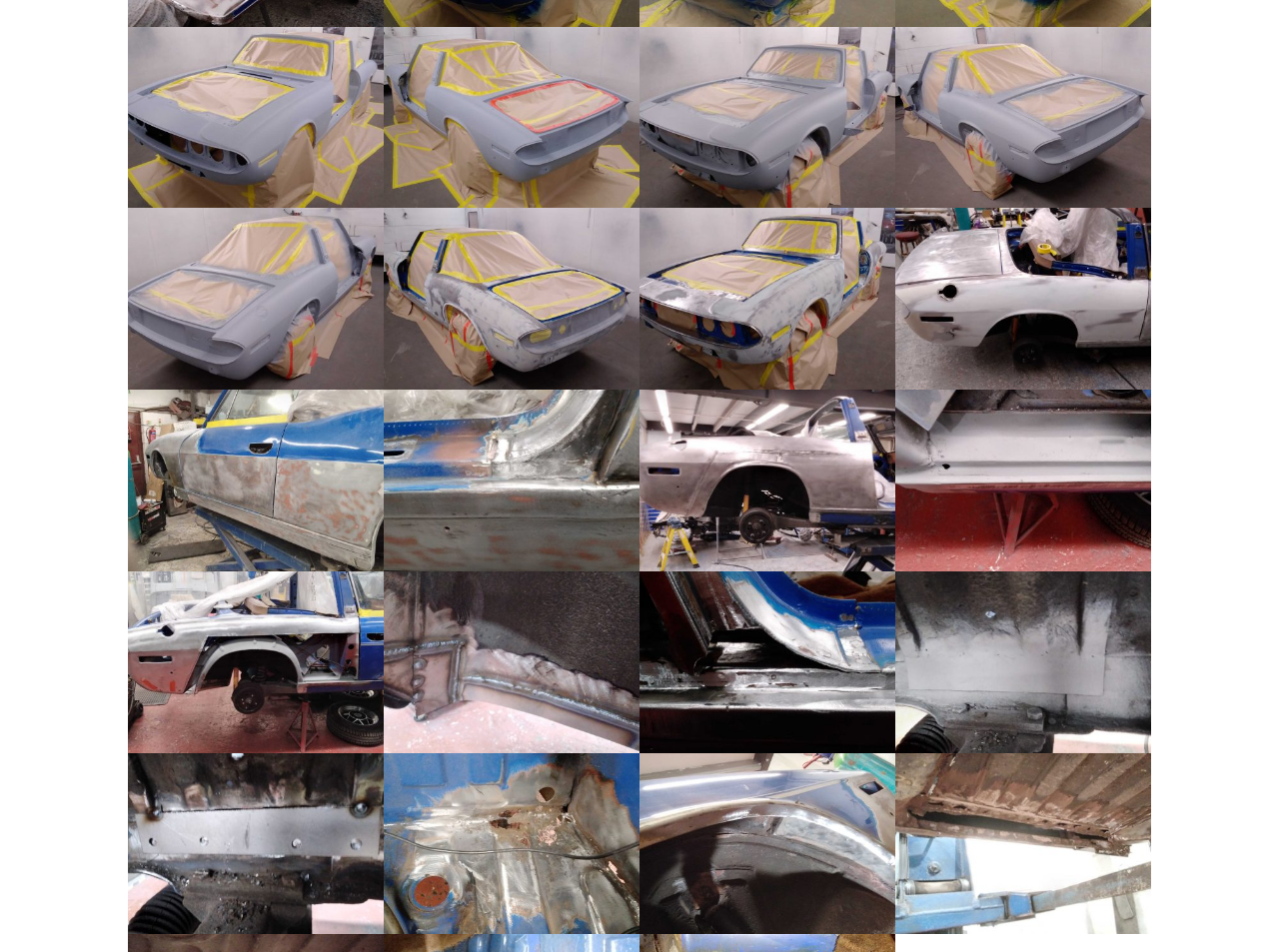Identify the bounding box coordinates of the clickable region to carry out the given instruction: "Click on the '01 mayo 2022' link".

None